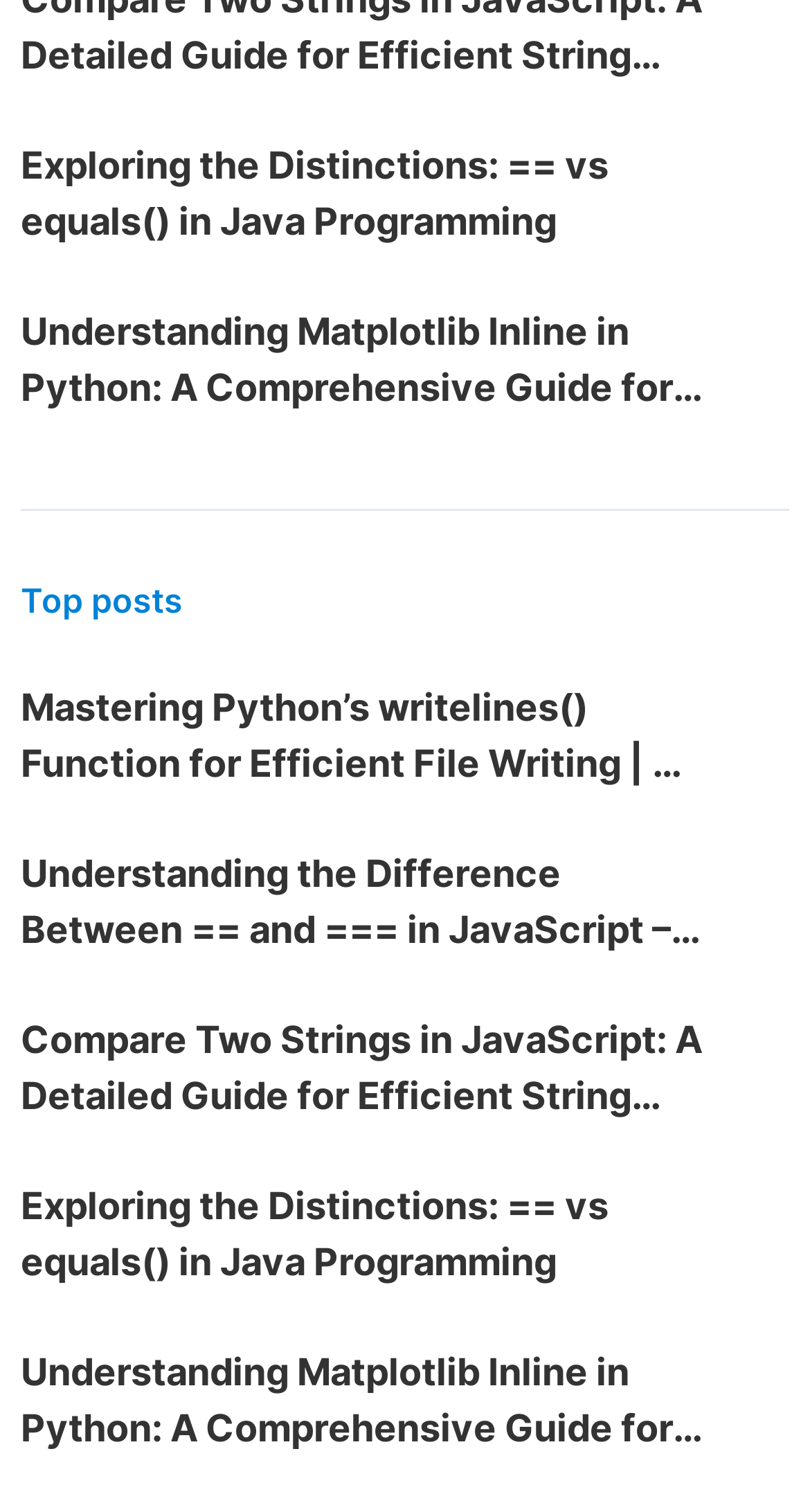What is the title of the third heading? Examine the screenshot and reply using just one word or a brief phrase.

Mastering Python’s writelines() Function